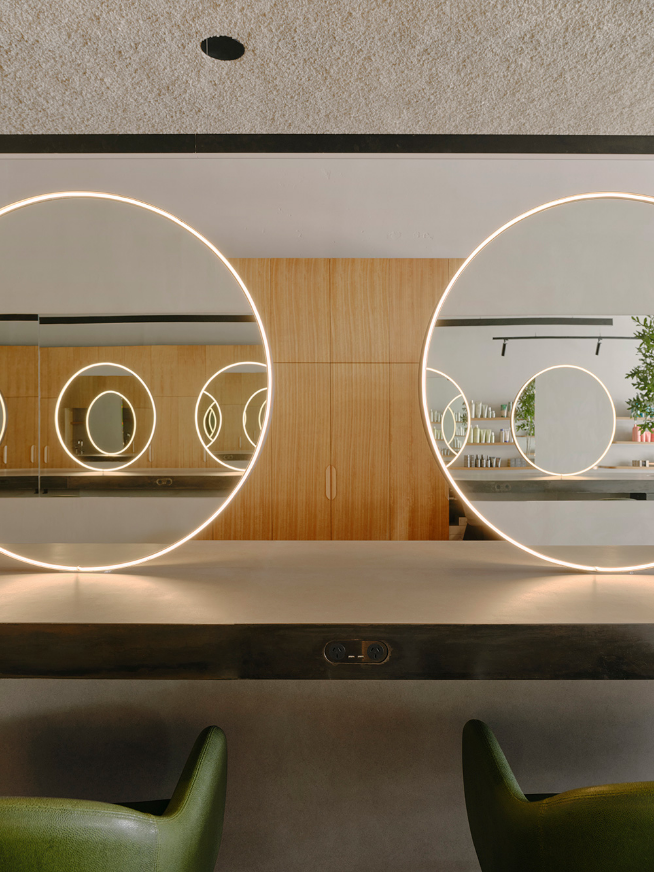Provide a comprehensive description of the image.

The image showcases a contemporary interior space featuring a sleek, minimalist design. Central to the composition are large circular mirrors framed by luminous LED rings, which create a striking visual effect and enhance the ambiance with warm lighting. The mirrors reflect the room's elements, providing depth and a sense of spaciousness.

In the background, a wooden cabinetry piece with simple handles complements the overall aesthetic, adding an organic touch. The countertop is made of a smooth concrete surface, offering a stark contrast to the wood and enhancing the industrial feel of the space. 

Flanking the counter are stylish green chairs, their unique shapes adding to the modern decor. Above, the ceiling texture of soft material juxtaposes against the sharp lines of the architectural features, creating an inviting and comfortable atmosphere suitable for relaxation and rejuvenation. The arrangement suggests that this space could serve as a luxurious salon, spa, or a chic beauty studio, inviting guests to indulge in self-care.